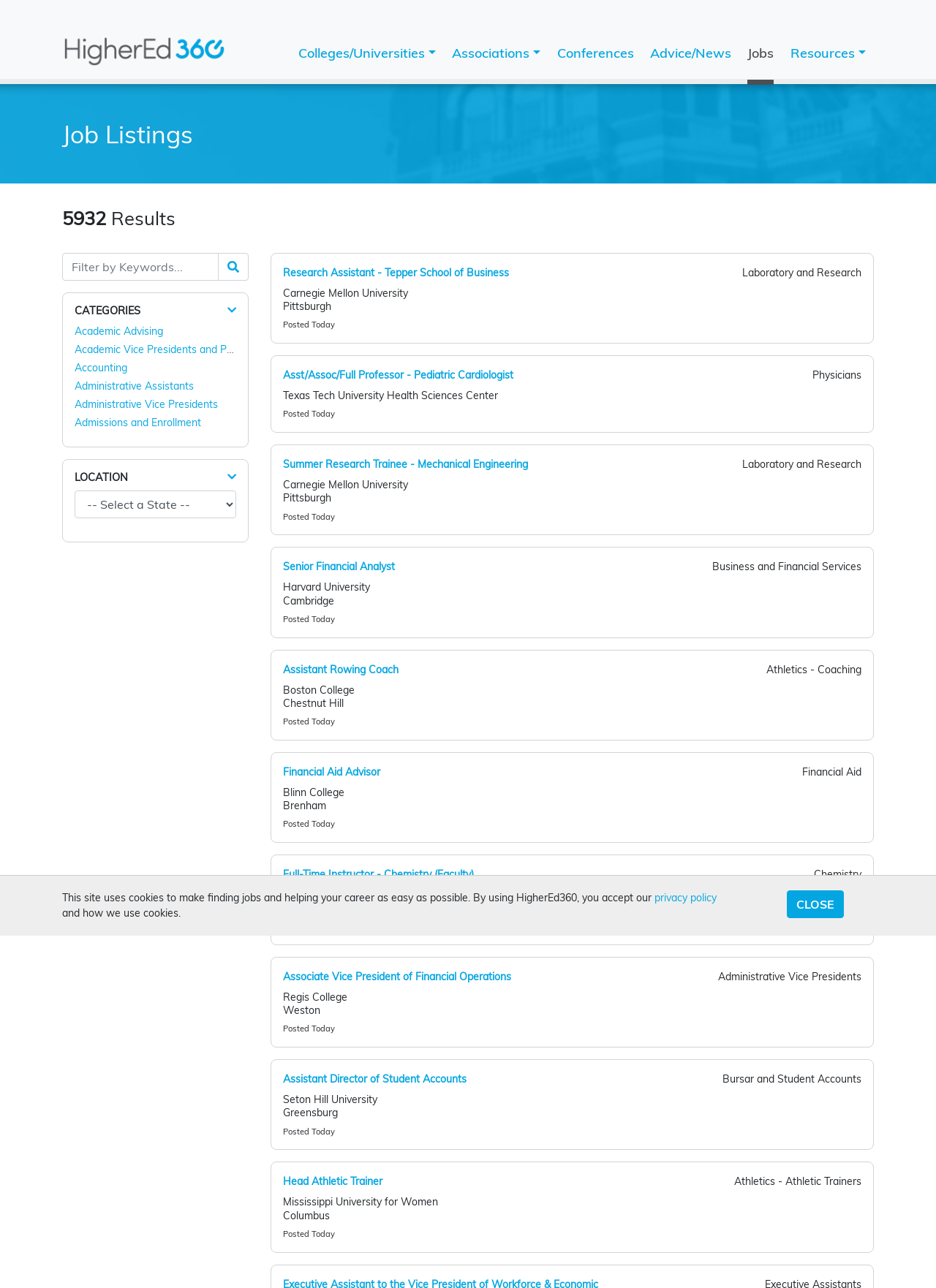Locate the bounding box coordinates of the area where you should click to accomplish the instruction: "Select Academic Advising category".

[0.08, 0.252, 0.174, 0.262]